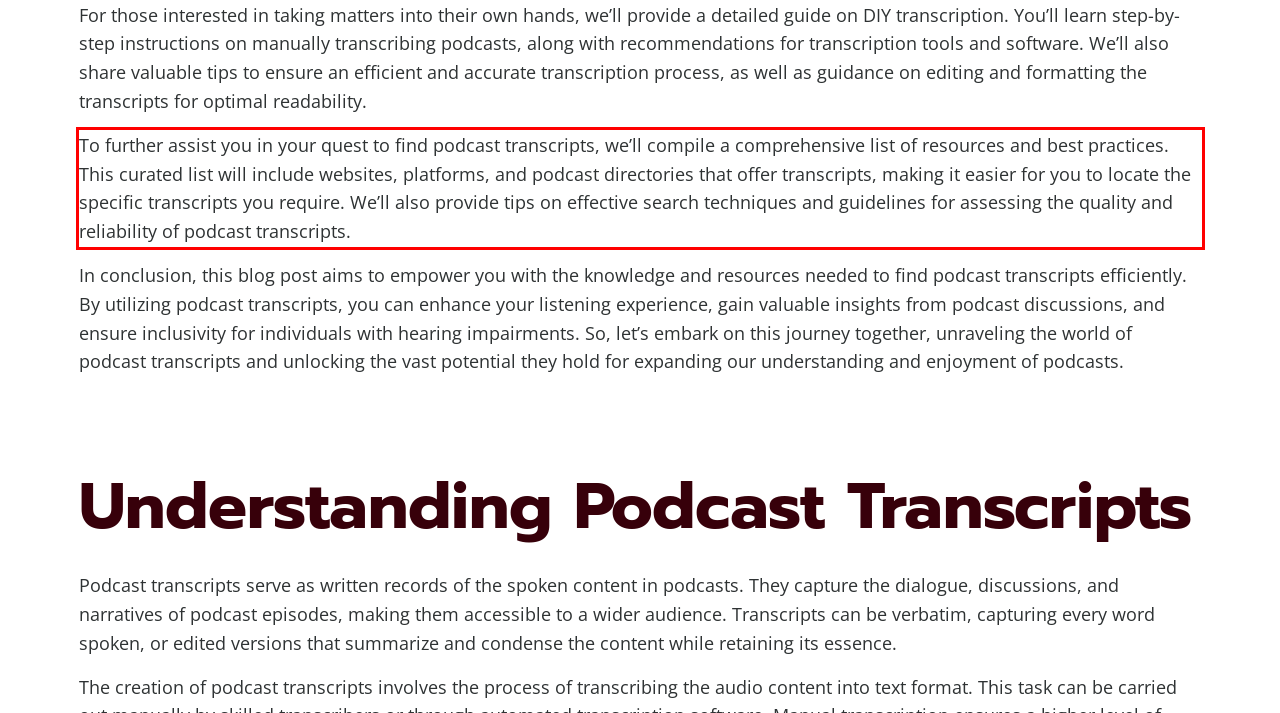Please look at the webpage screenshot and extract the text enclosed by the red bounding box.

To further assist you in your quest to find podcast transcripts, we’ll compile a comprehensive list of resources and best practices. This curated list will include websites, platforms, and podcast directories that offer transcripts, making it easier for you to locate the specific transcripts you require. We’ll also provide tips on effective search techniques and guidelines for assessing the quality and reliability of podcast transcripts.